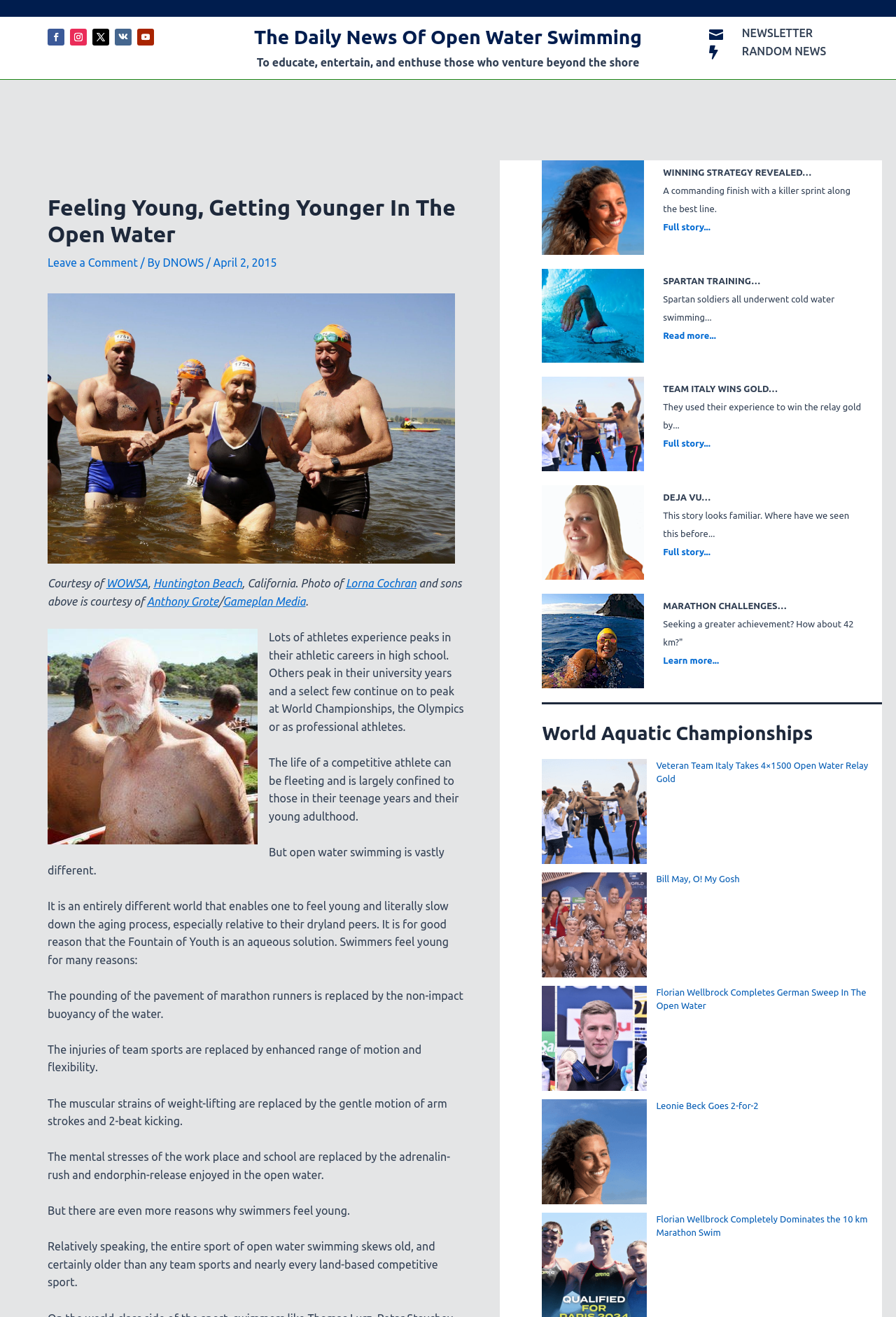Offer a meticulous description of the webpage's structure and content.

The webpage is about open water swimming, with a focus on the Daily News of Open Water Swimming. At the top, there are several social media links and a heading that reads "The Daily News Of Open Water Swimming". Below this, there is a brief description of the website's purpose, which is to educate, entertain, and enthuse those who venture beyond the shore.

The main content of the page is divided into two sections. On the left, there is a news article titled "Feeling Young, Getting Younger In The Open Water" with a photo above it. The article discusses how open water swimming allows athletes to feel young and slow down the aging process. It explains that the sport is different from others, with benefits such as non-impact buoyancy, enhanced range of motion, and mental stress relief.

On the right, there are several complementary sections, each with a heading, a figure or image, and a brief description or news snippet. These sections are titled "WINNING STRATEGY REVEALED…", "SPARTAN TRAINING…", "TEAM ITALY WINS GOLD…", "DEJA VU…", "MARATHON CHALLENGES…", and "World Aquatic Championships". Each section provides a brief summary of a news story or topic related to open water swimming.

There are also several links throughout the page, including "Leave a Comment", "RANDOM NEWS", and links to specific news stories. At the bottom of the page, there is a separator line, followed by another section with links to more news stories.